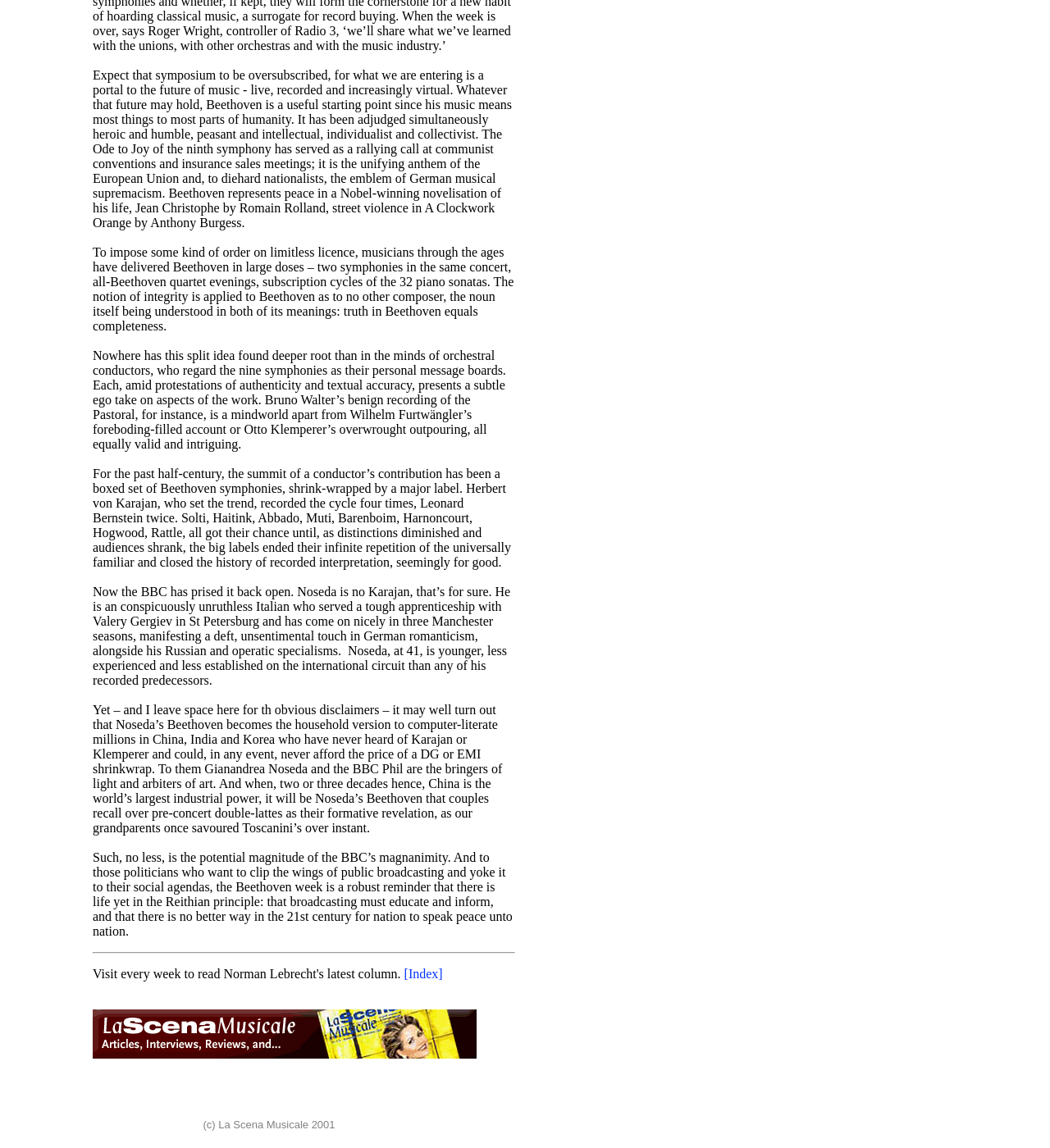What is the significance of the BBC's recording of Beethoven's symphonies?
Provide a detailed answer to the question, using the image to inform your response.

The article suggests that the BBC's recording of Beethoven's symphonies has the potential to reach a global audience, particularly in countries like China, India, and Korea, where classical music may not be as well-known.